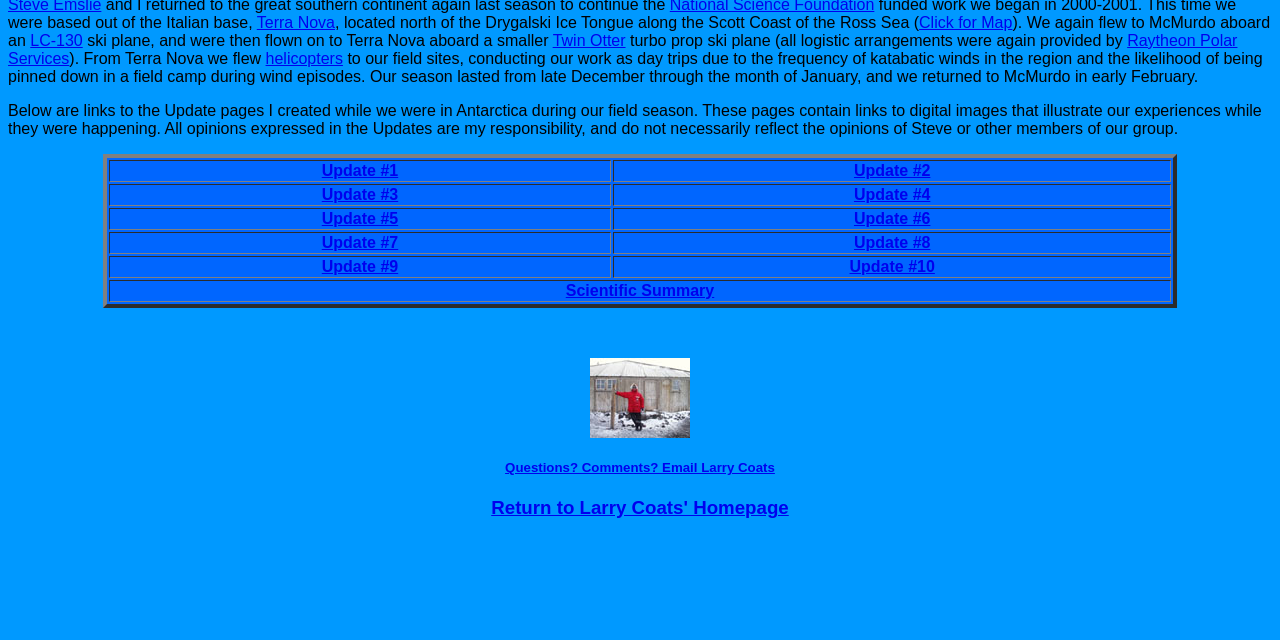Bounding box coordinates are specified in the format (top-left x, top-left y, bottom-right x, bottom-right y). All values are floating point numbers bounded between 0 and 1. Please provide the bounding box coordinate of the region this sentence describes: Return to Larry Coats' Homepage

[0.384, 0.777, 0.616, 0.81]